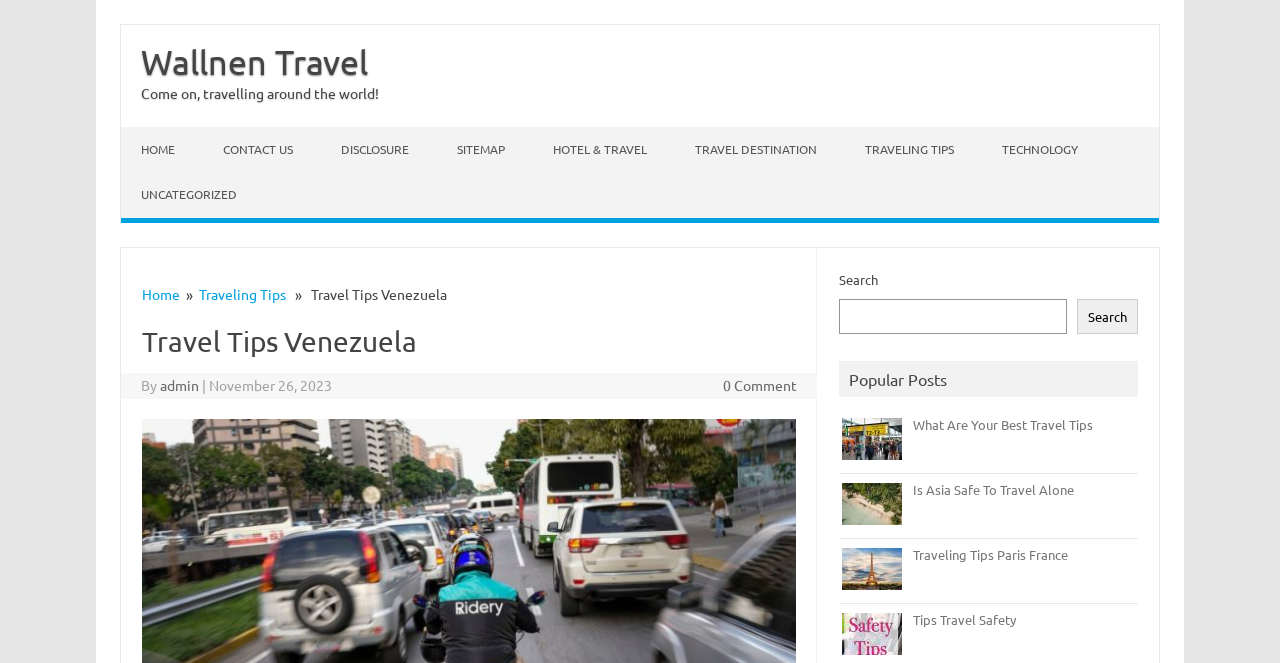Please locate the bounding box coordinates for the element that should be clicked to achieve the following instruction: "Check the 'Popular Posts'". Ensure the coordinates are given as four float numbers between 0 and 1, i.e., [left, top, right, bottom].

[0.664, 0.557, 0.74, 0.587]